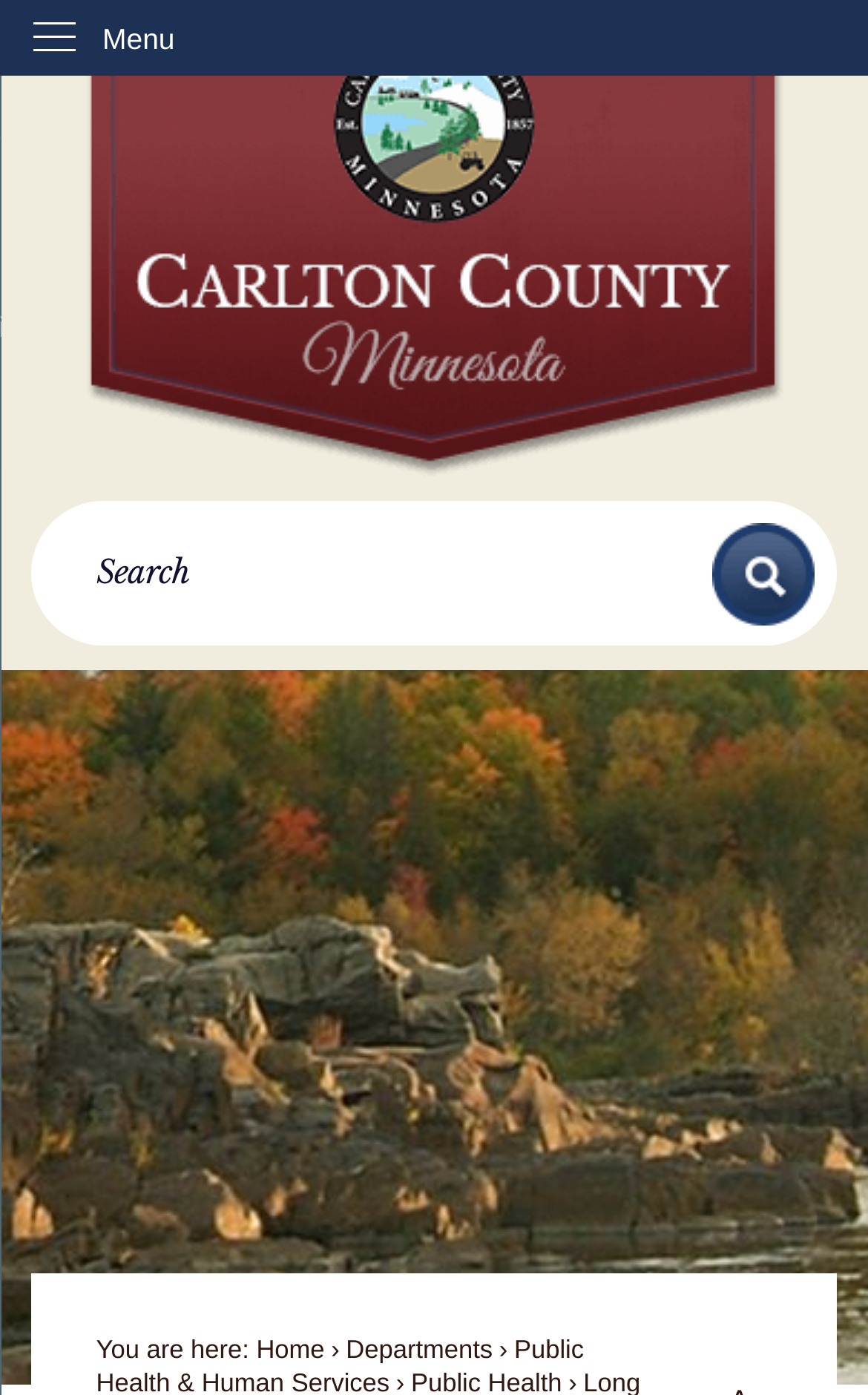Locate the headline of the webpage and generate its content.

Aging Links & Resources